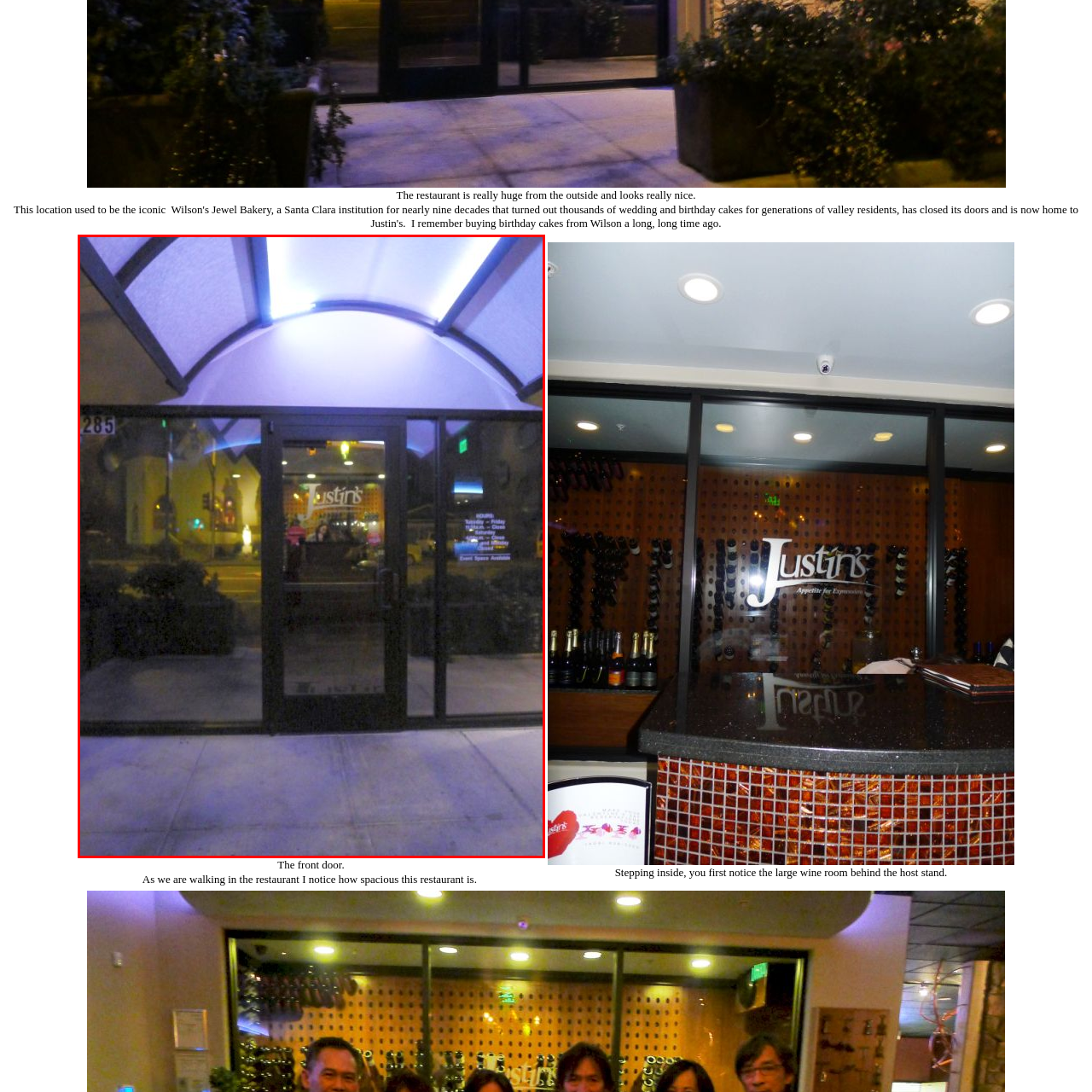Focus on the image outlined in red and offer a detailed answer to the question below, relying on the visual elements in the image:
Are there plants around the entrance?

Surrounding the entryway are neatly arranged plants that enhance the inviting atmosphere, making the restaurant's exterior visually appealing.